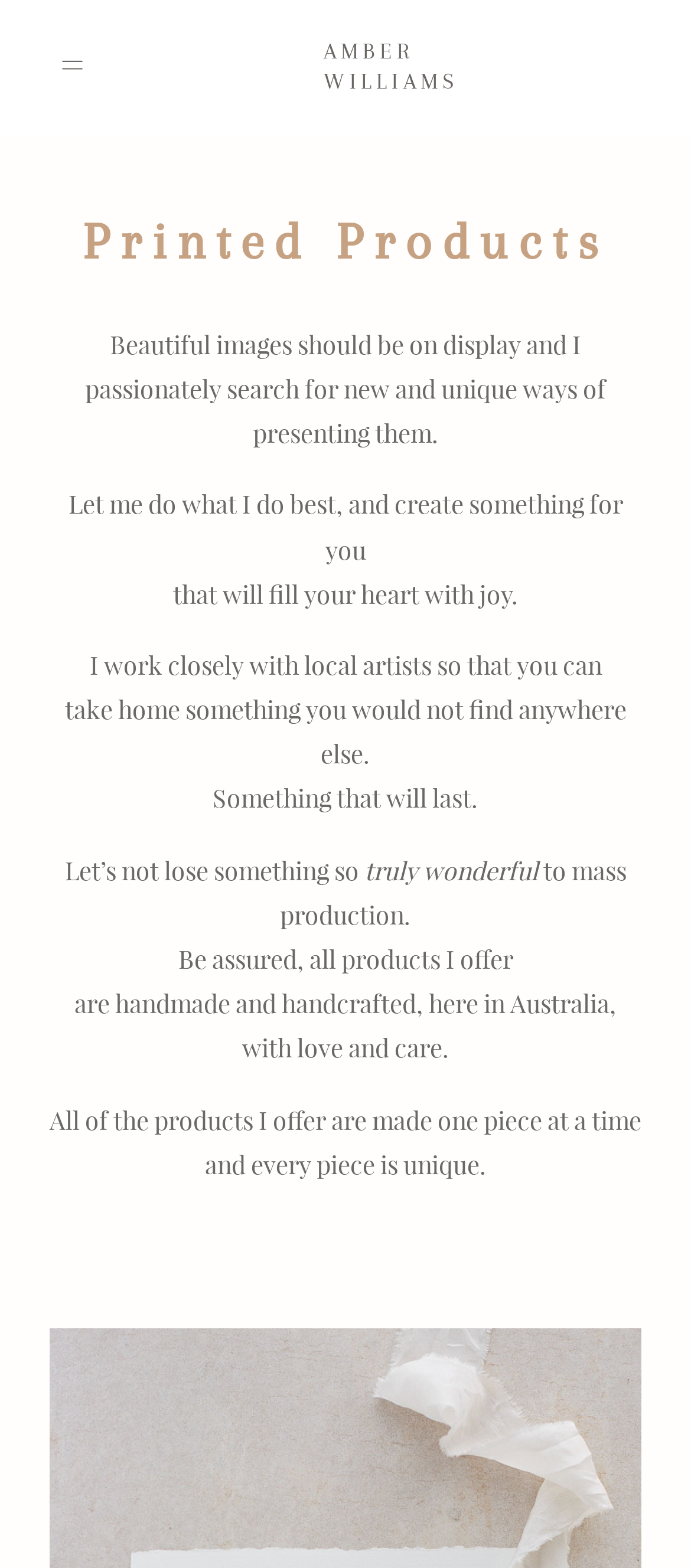Give a one-word or phrase response to the following question: How many navigation links are there?

7